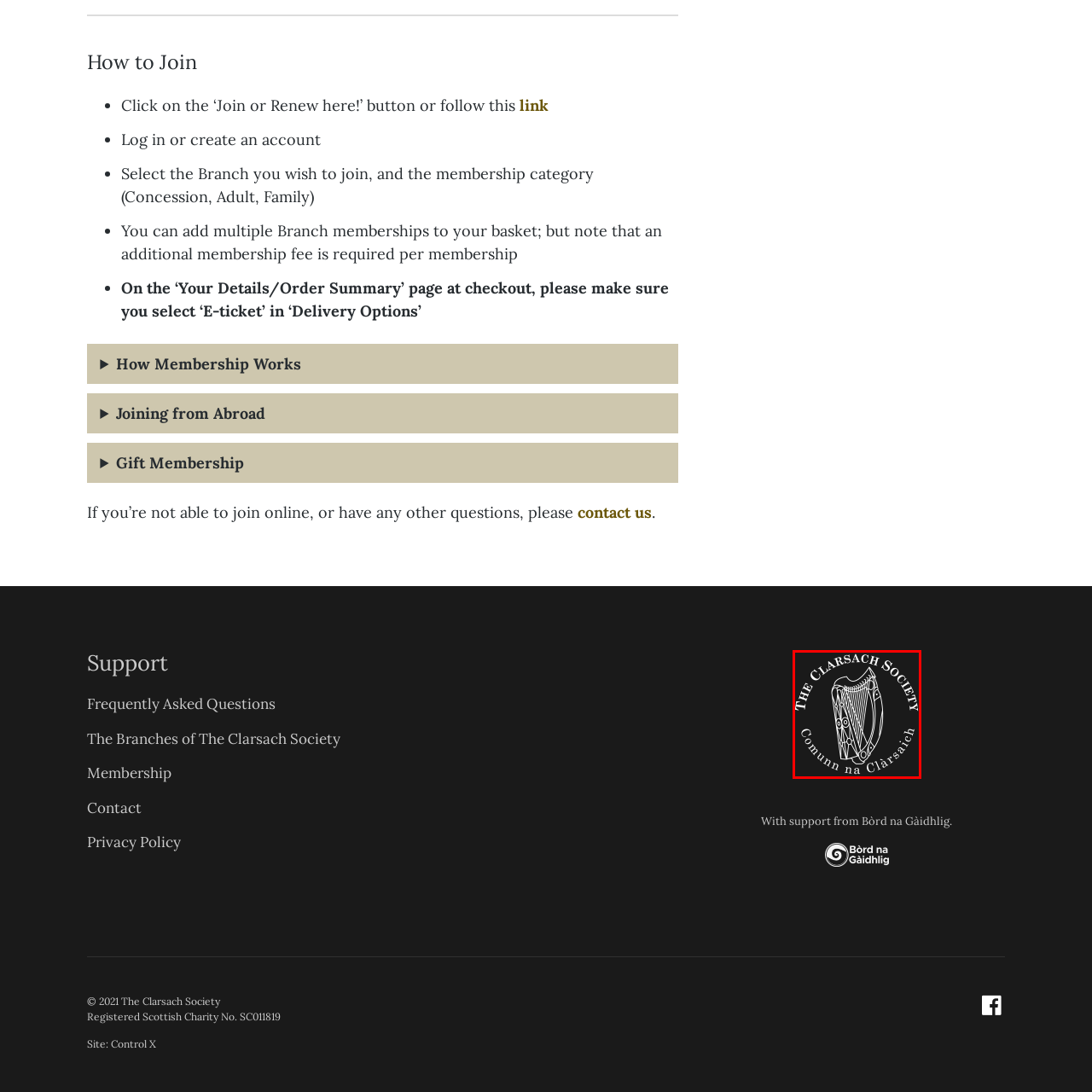Observe the image area highlighted by the pink border and answer the ensuing question in detail, using the visual cues: 
What is the font style of the inscription?

The caption specifically mentions that the inscription is presented in a classic serif font, which is a type of font that has small lines or flourishes at the ends of the strokes that make up the letters.